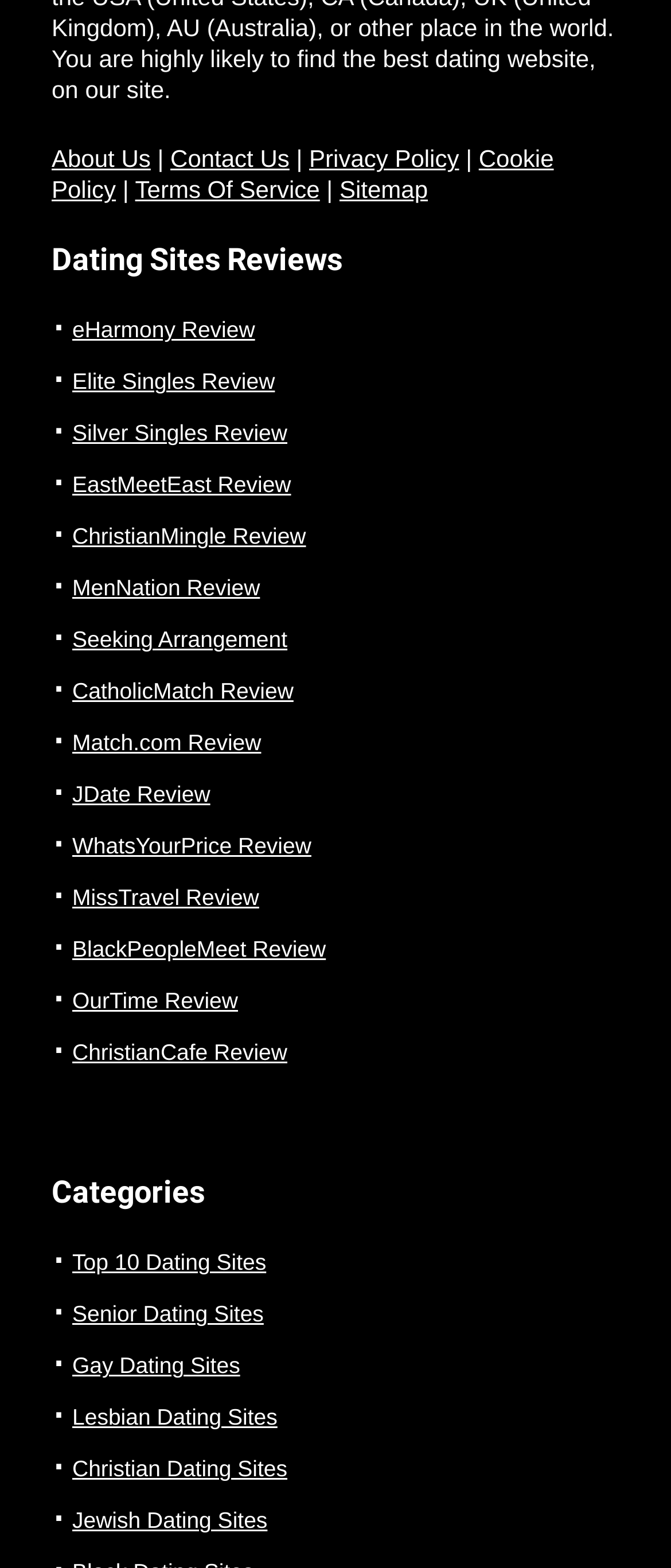Please locate the clickable area by providing the bounding box coordinates to follow this instruction: "View Natalie Nunn Husband Jacob 2024 article".

None